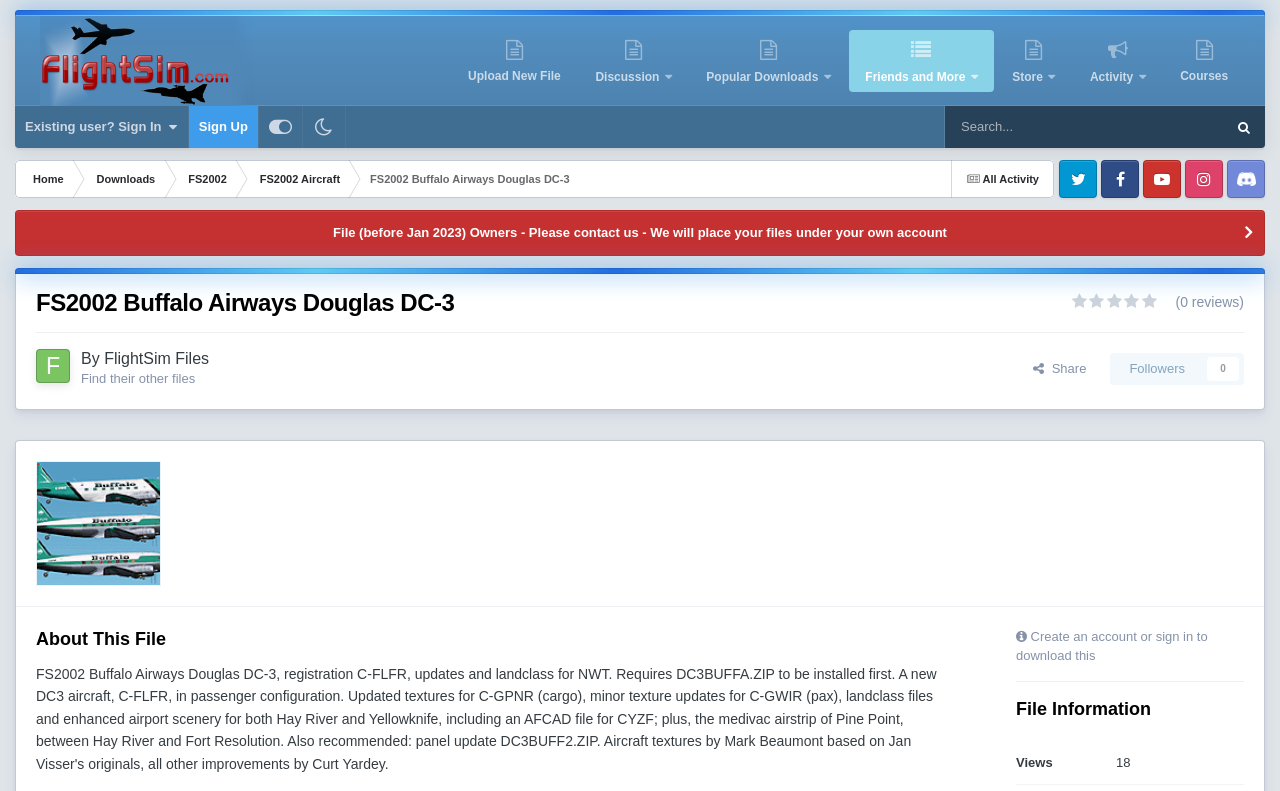Determine the bounding box coordinates of the section I need to click to execute the following instruction: "Download the FS2002 Buffalo Airways Douglas DC-3 file". Provide the coordinates as four float numbers between 0 and 1, i.e., [left, top, right, bottom].

[0.794, 0.795, 0.943, 0.839]